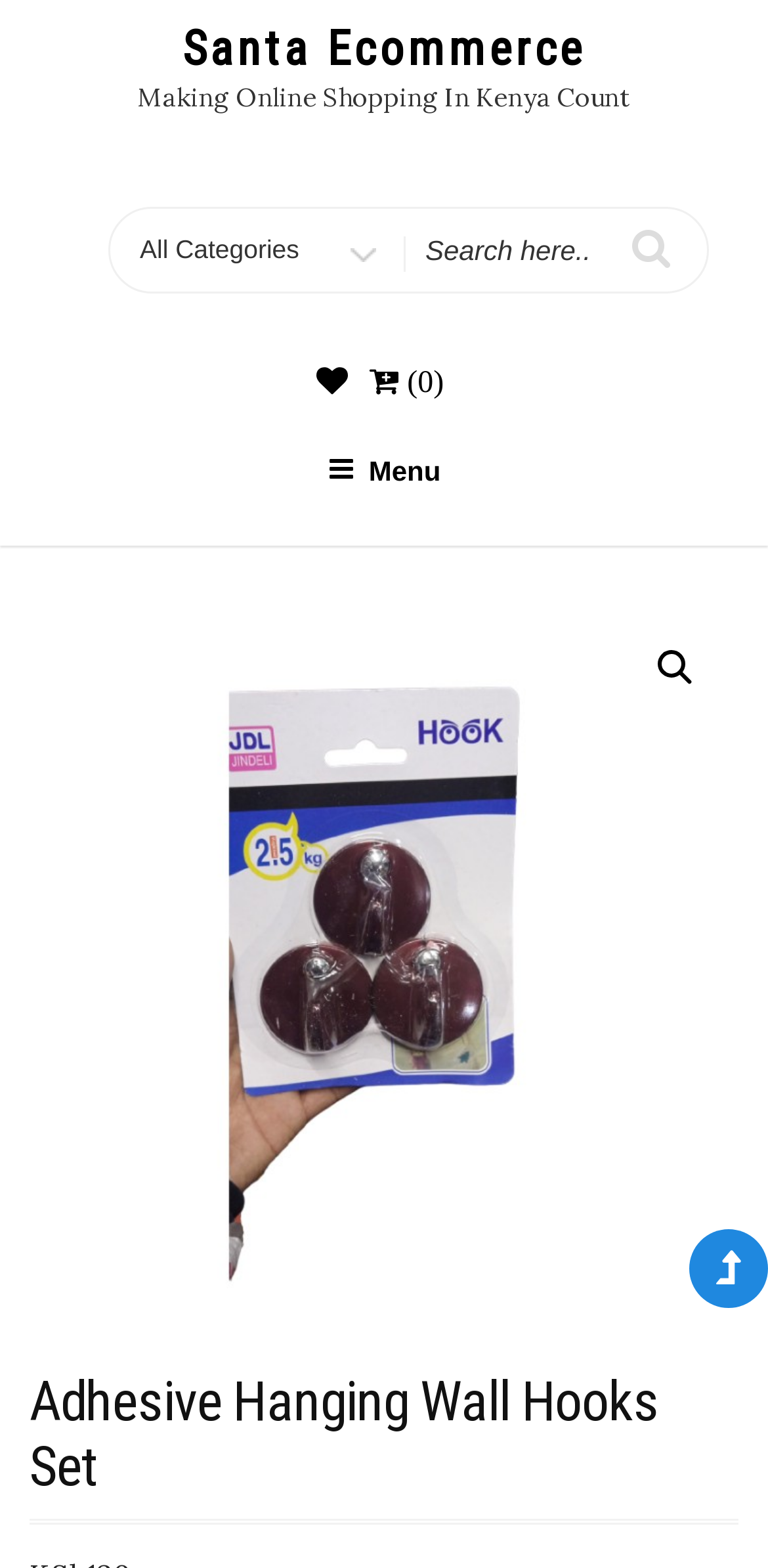Please determine the bounding box coordinates of the element to click in order to execute the following instruction: "Filter by options". The coordinates should be four float numbers between 0 and 1, specified as [left, top, right, bottom].

[0.144, 0.133, 0.528, 0.185]